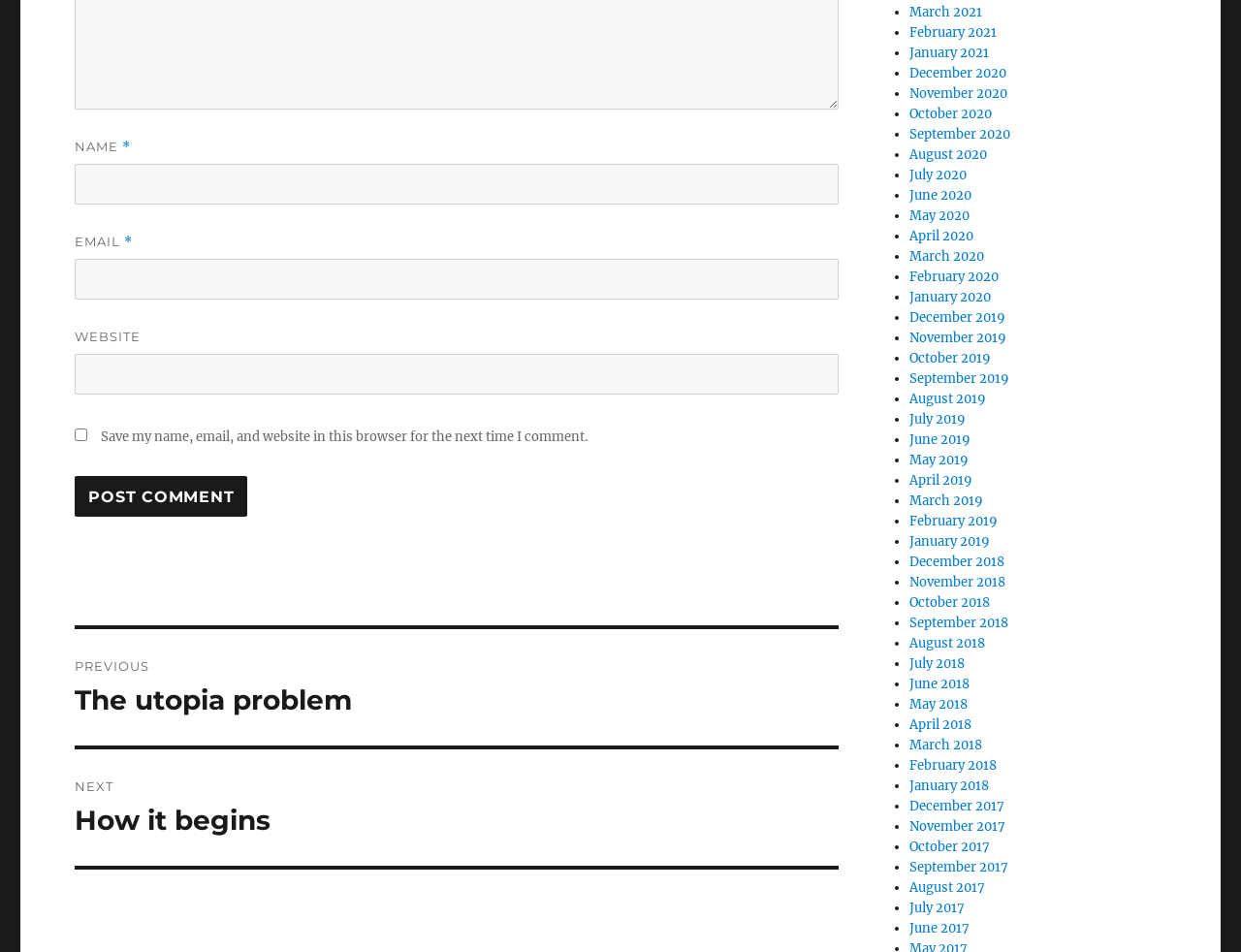Find the bounding box coordinates of the area that needs to be clicked in order to achieve the following instruction: "Enter your email". The coordinates should be specified as four float numbers between 0 and 1, i.e., [left, top, right, bottom].

[0.06, 0.272, 0.676, 0.315]